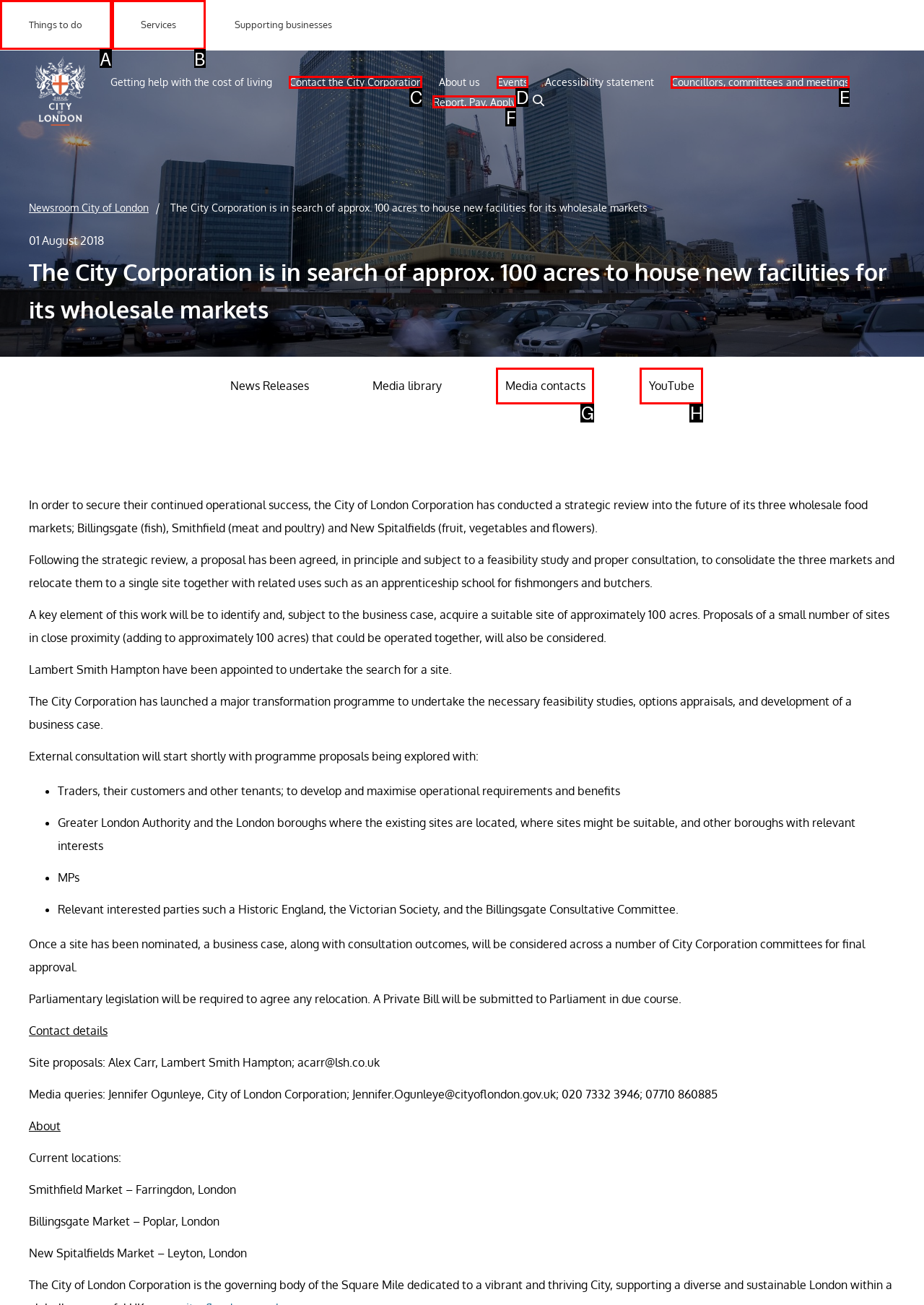Determine the HTML element that best matches this description: Things to do from the given choices. Respond with the corresponding letter.

A